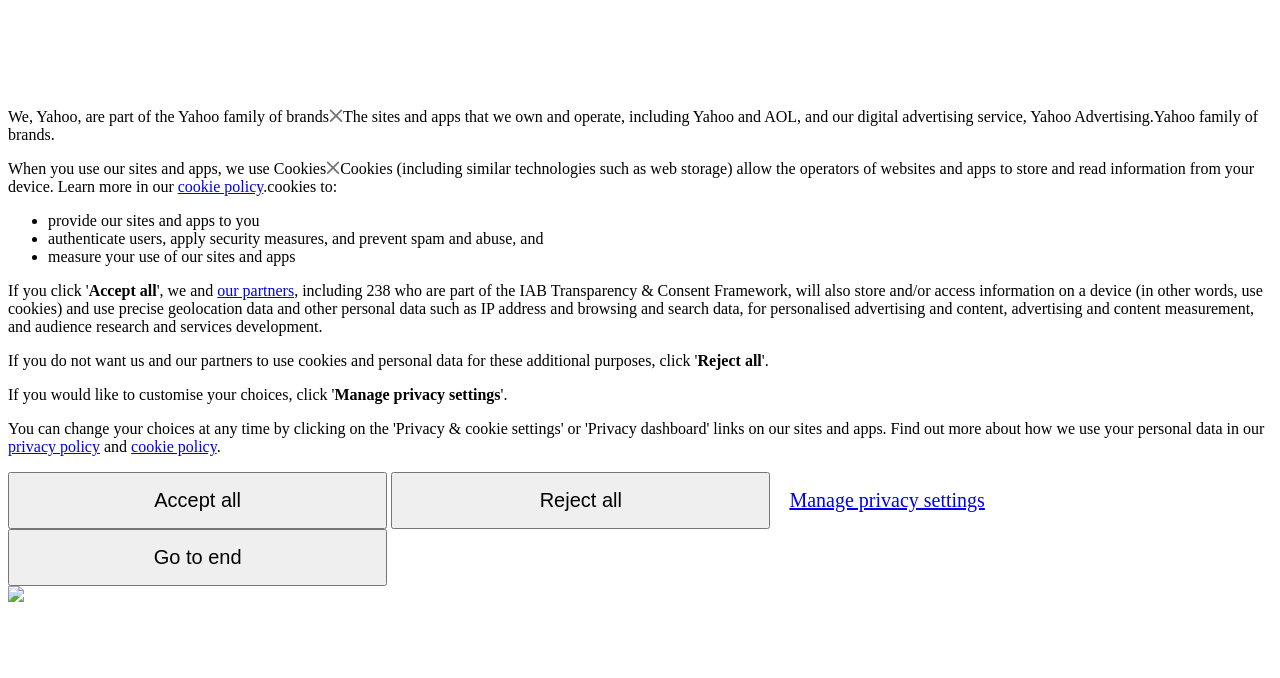What do cookies allow operators to do?
Please look at the screenshot and answer using one word or phrase.

Store and read information